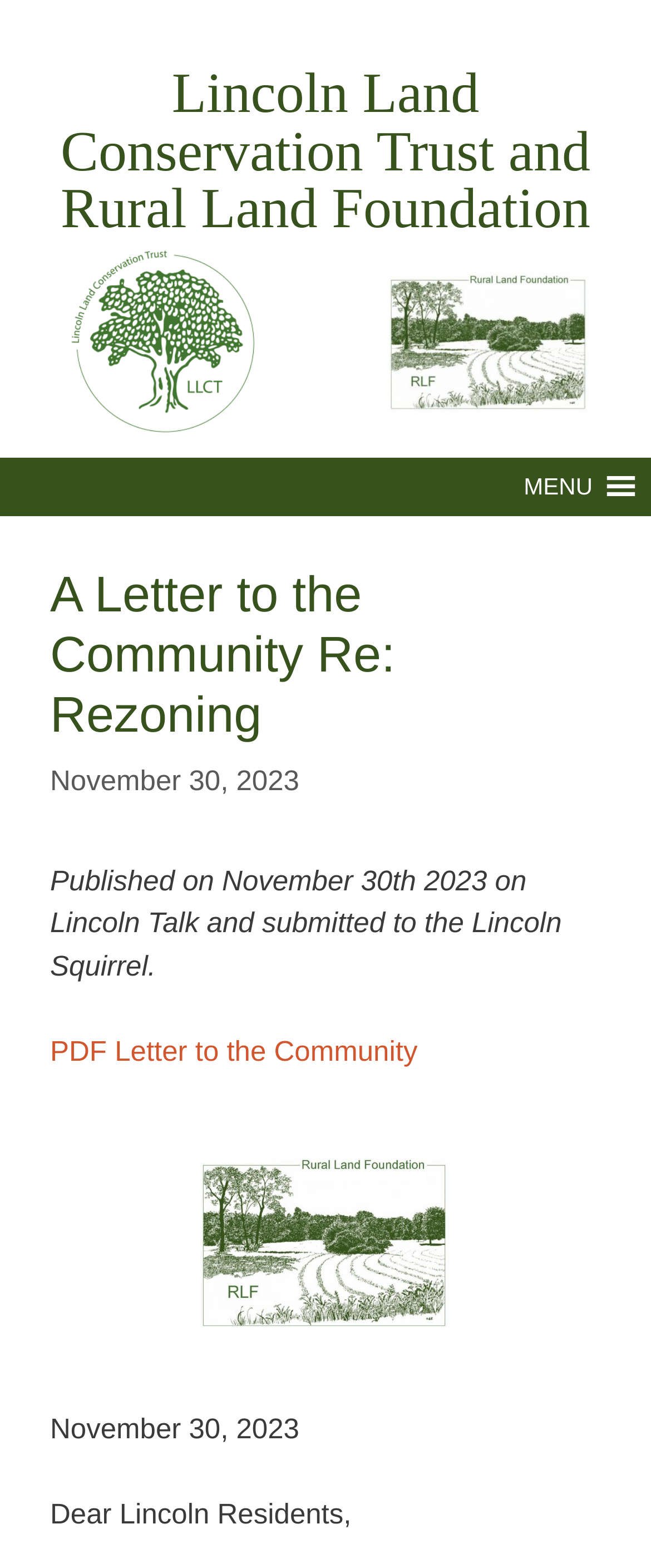What is the salutation of the letter?
Use the information from the screenshot to give a comprehensive response to the question.

I found the text 'Dear Lincoln Residents,' at the bottom of the webpage, which is a common salutation used in formal letters, and it is addressed to the residents of Lincoln.